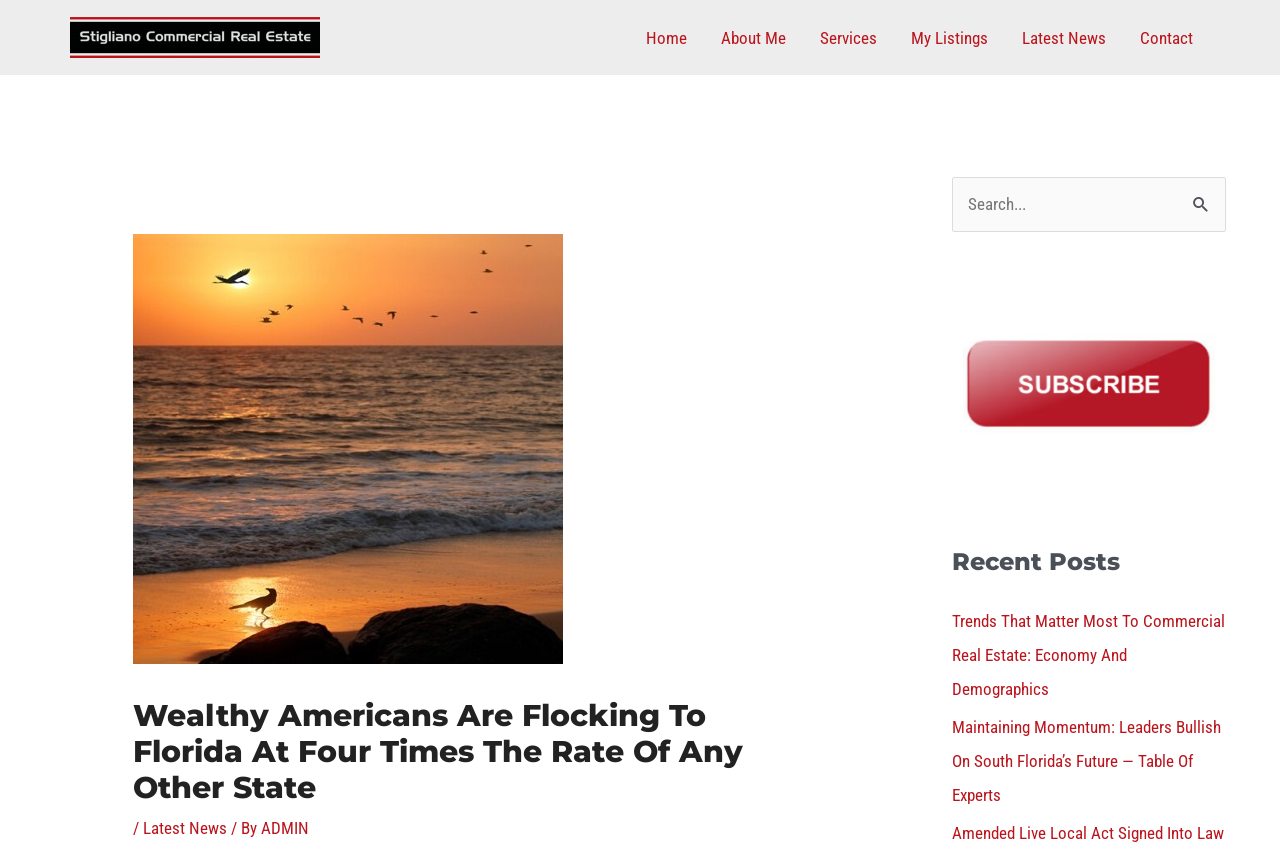Find the bounding box coordinates for the HTML element described as: "alt="Website Header 1292x213"". The coordinates should consist of four float values between 0 and 1, i.e., [left, top, right, bottom].

[0.055, 0.031, 0.25, 0.054]